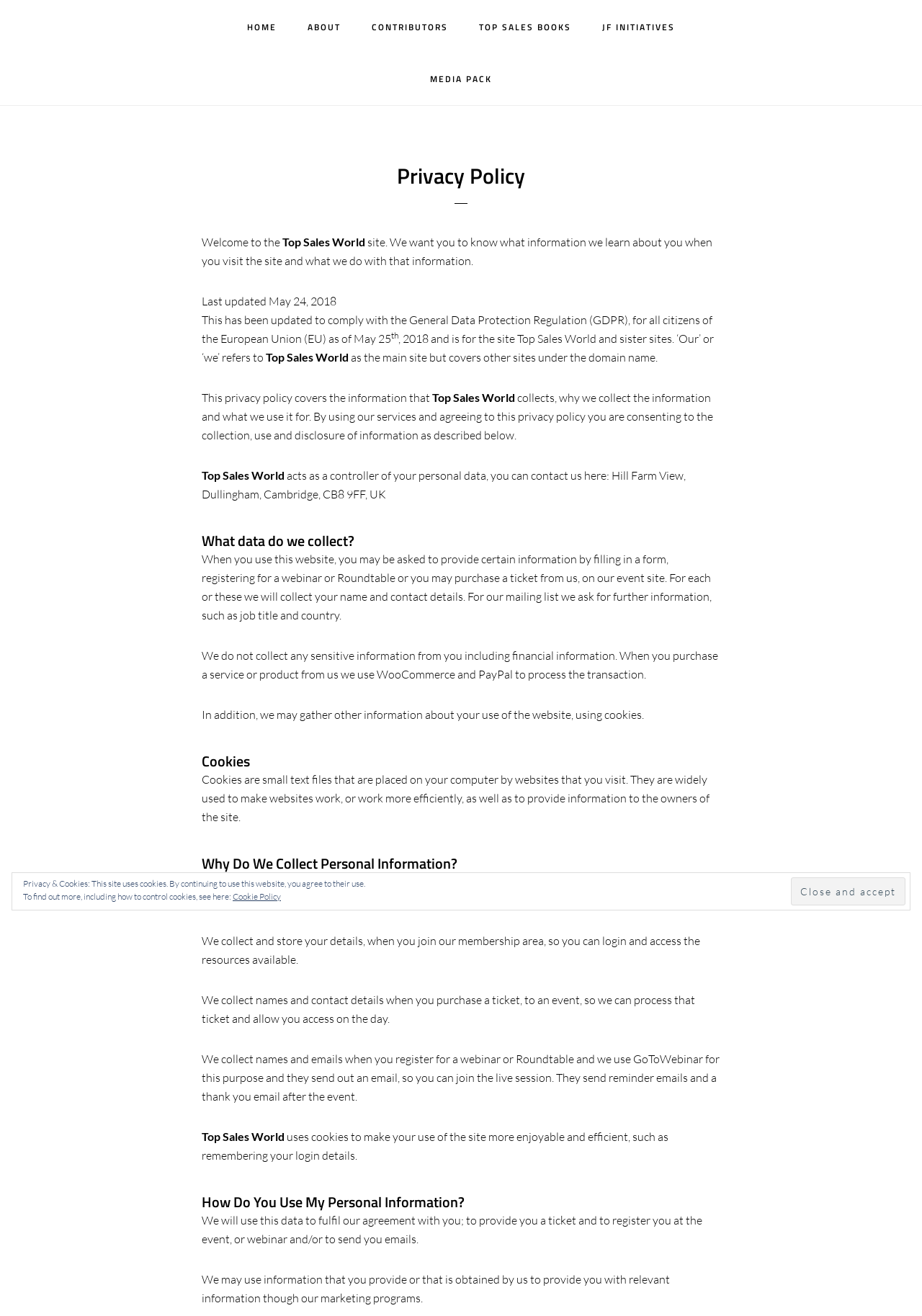Identify the bounding box coordinates of the region that needs to be clicked to carry out this instruction: "Click the 'ABOUT' link". Provide these coordinates as four float numbers ranging from 0 to 1, i.e., [left, top, right, bottom].

[0.318, 0.001, 0.385, 0.041]